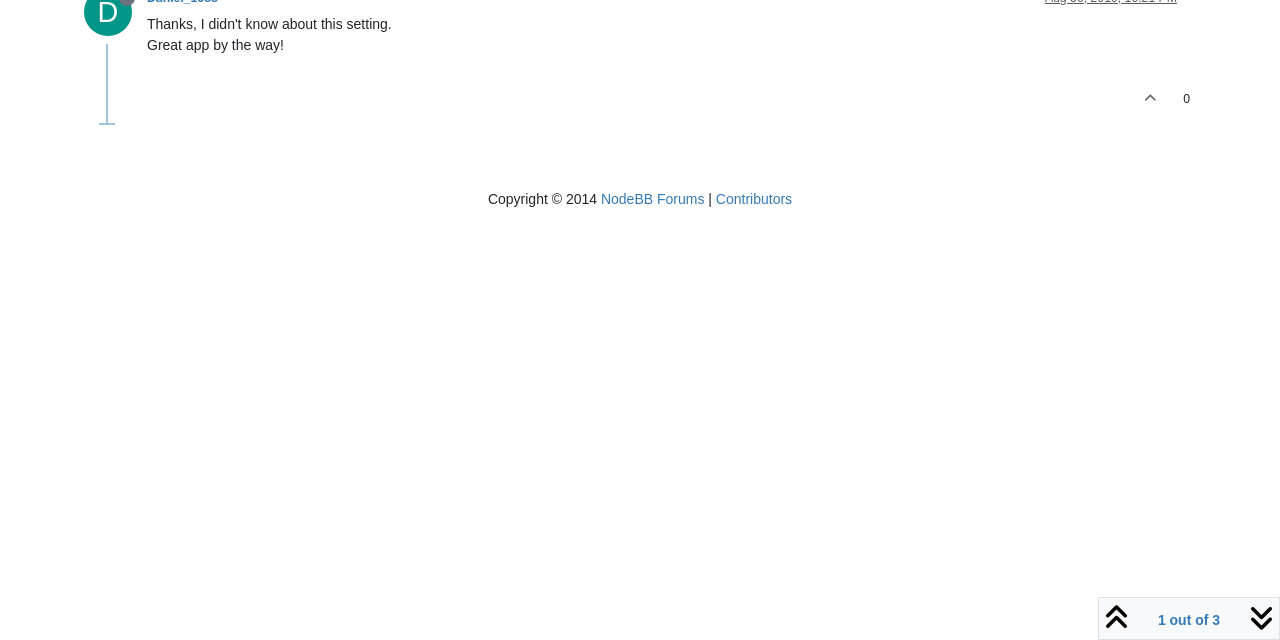Find the bounding box coordinates for the HTML element specified by: "parent_node: 0".

[0.881, 0.116, 0.915, 0.195]